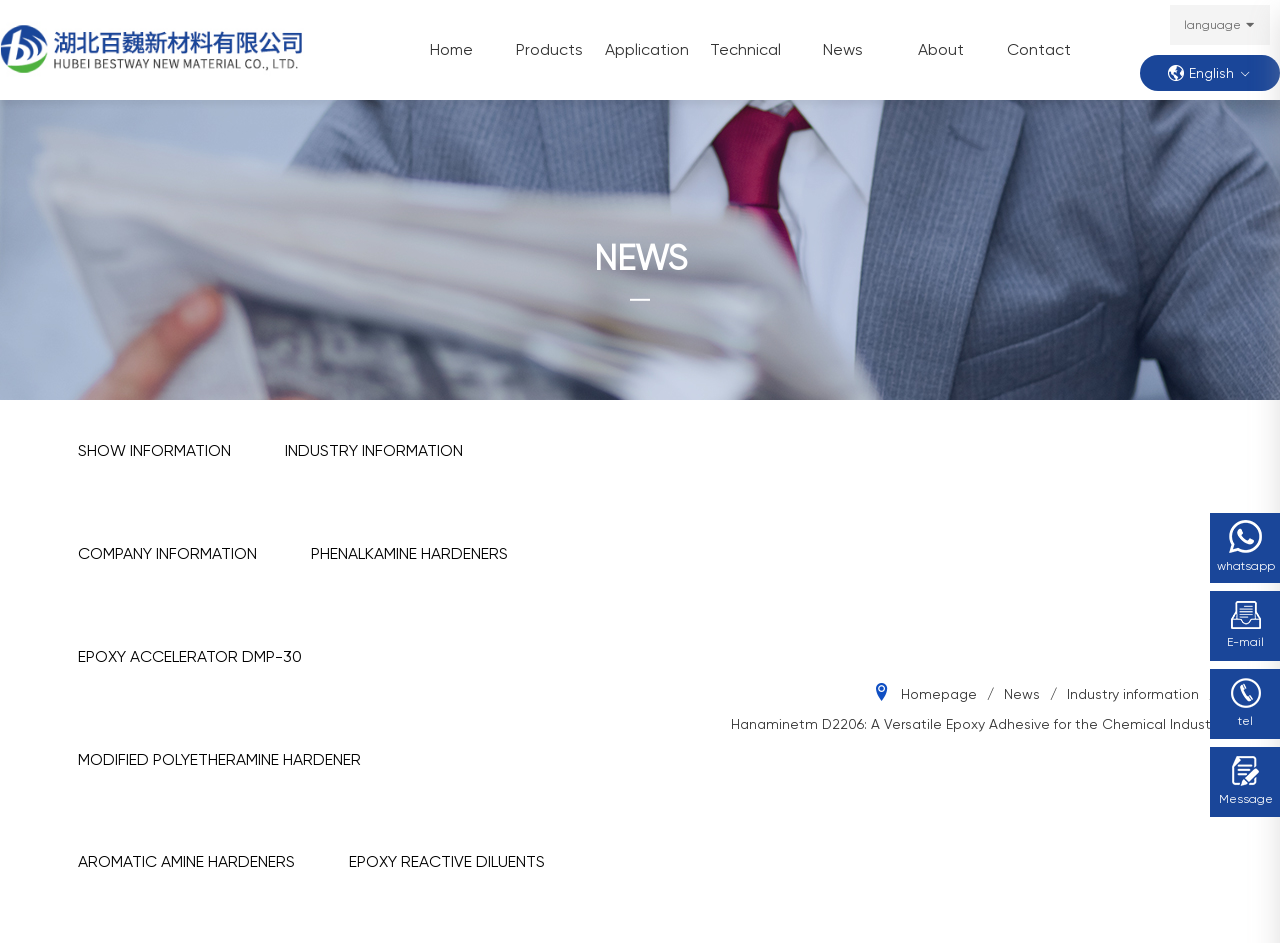Find the bounding box coordinates of the element I should click to carry out the following instruction: "View the NEWS section".

[0.464, 0.253, 0.536, 0.295]